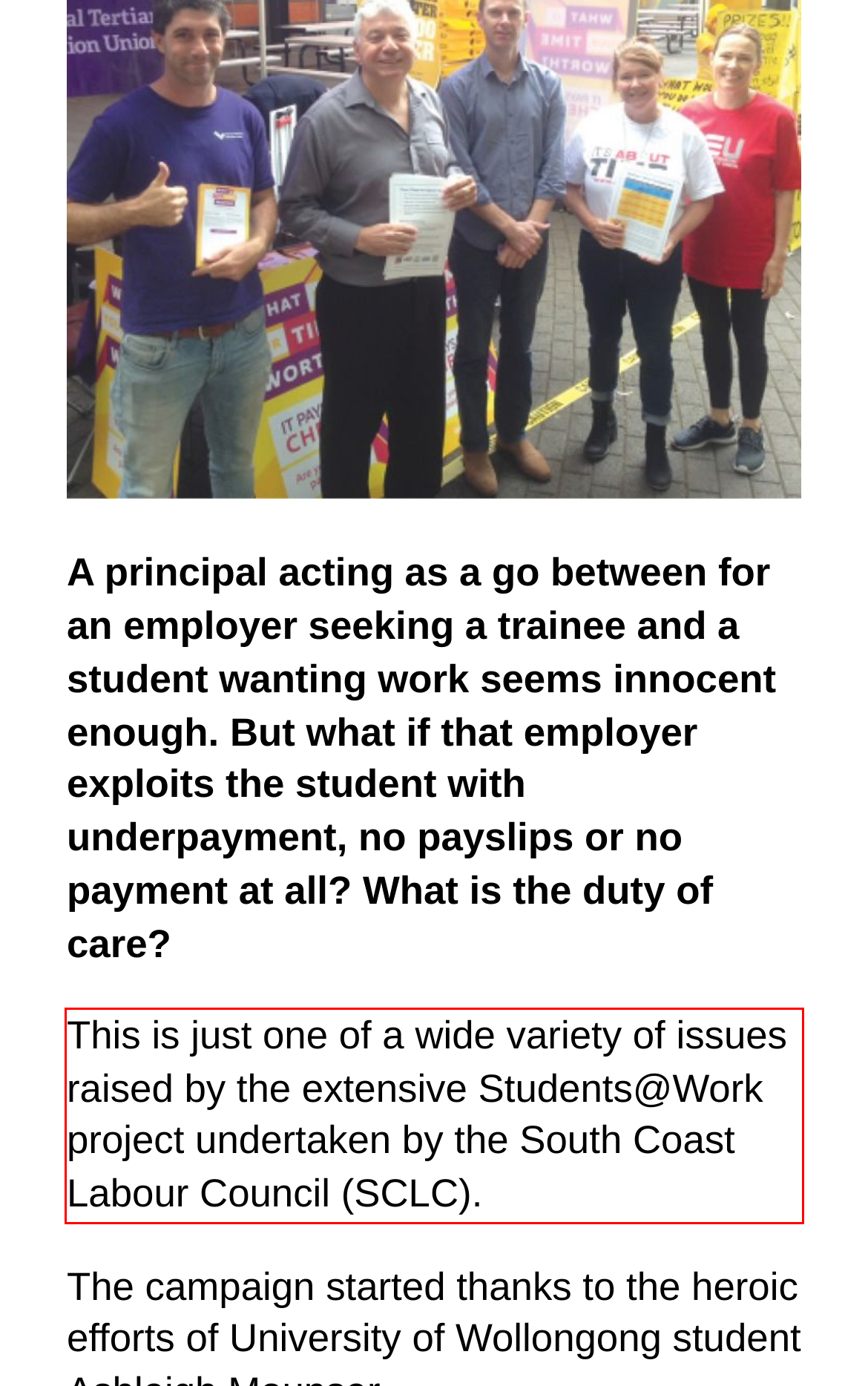You are looking at a screenshot of a webpage with a red rectangle bounding box. Use OCR to identify and extract the text content found inside this red bounding box.

This is just one of a wide variety of issues raised by the extensive Students@Work project undertaken by the South Coast Labour Council (SCLC).